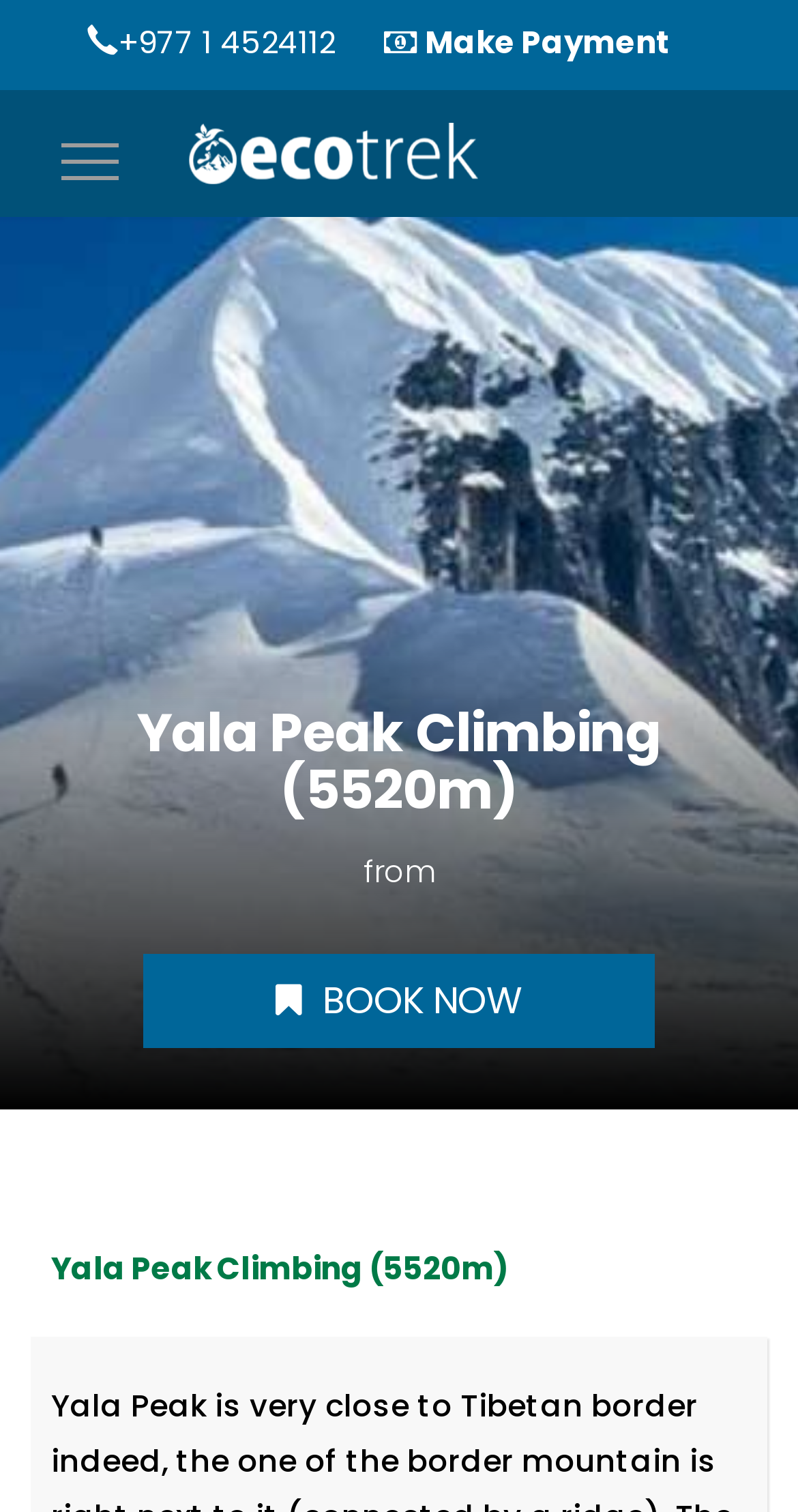Examine the screenshot and answer the question in as much detail as possible: What is the purpose of the button with a toggle navigation icon?

I found the answer by looking at the button element with the text 'Toggle navigation', which suggests that its purpose is to toggle navigation.